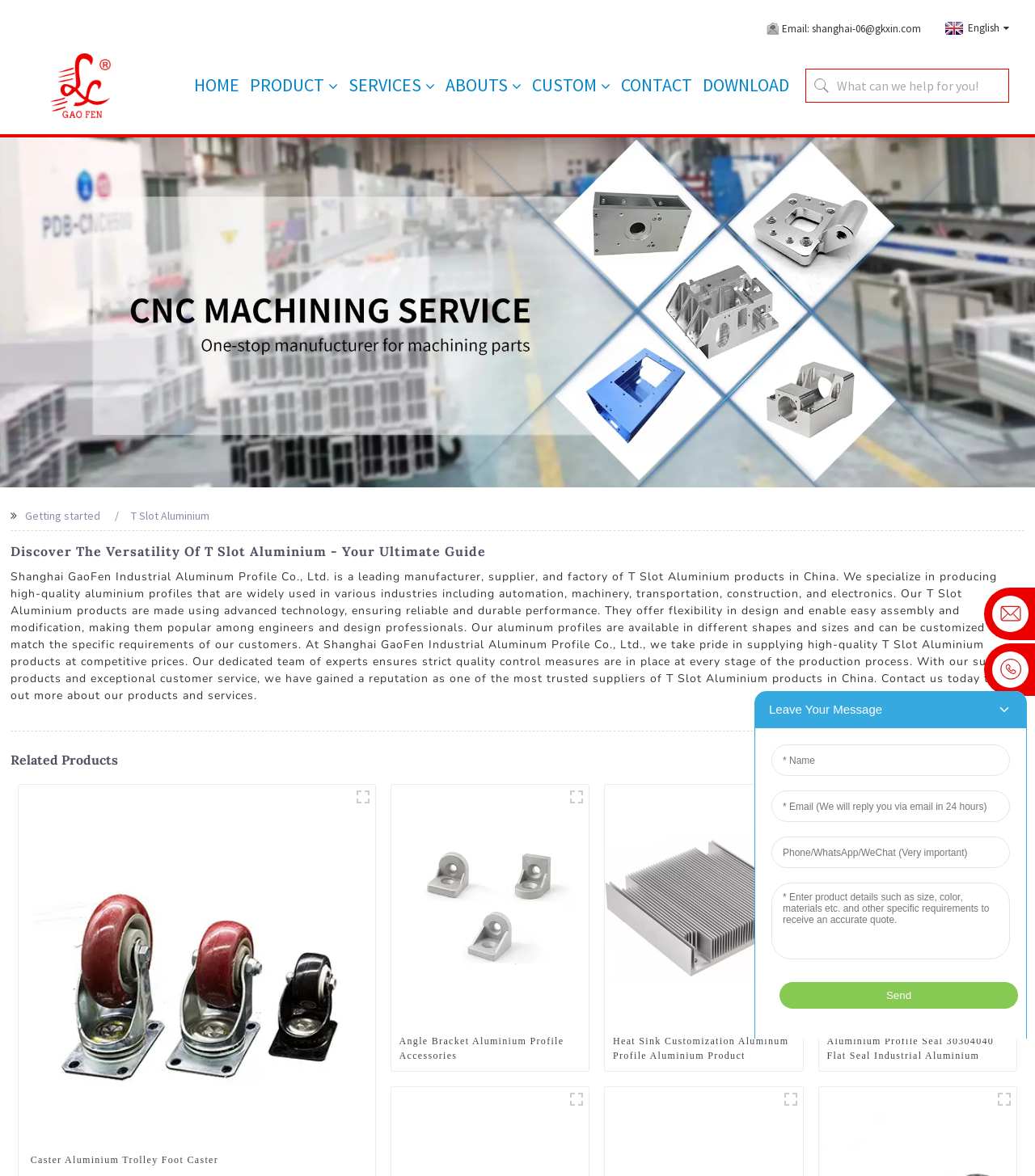What is the company's approach to quality control?
Refer to the screenshot and deliver a thorough answer to the question presented.

According to the webpage, the company takes pride in supplying high-quality T Slot Aluminium products and has a dedicated team of experts who ensure strict quality control measures are in place at every stage of the production process, which indicates that the company's approach to quality control is rigorous and thorough.